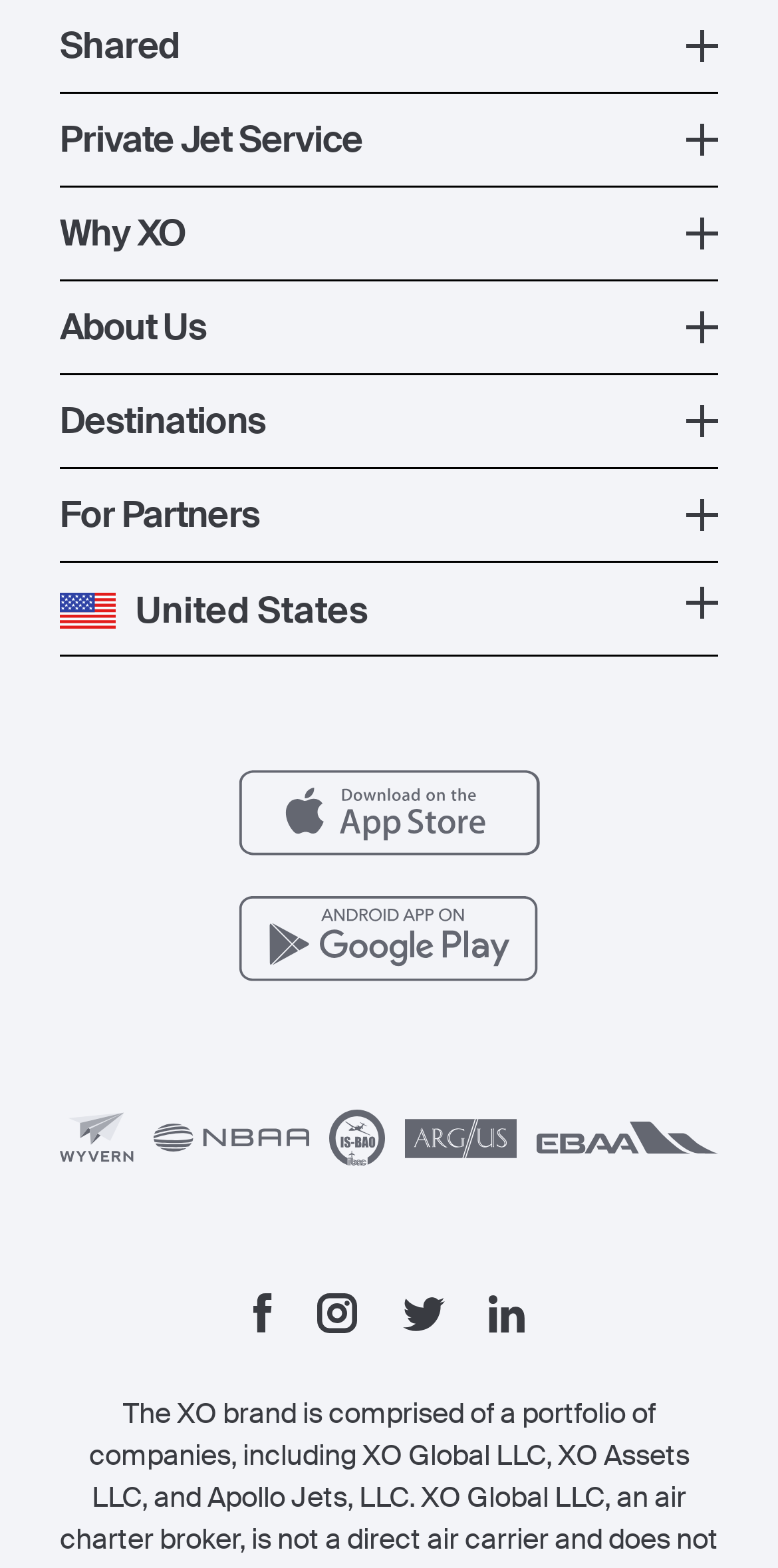What is the name of the mobile app offered by this website?
Use the image to give a comprehensive and detailed response to the question.

I found a link with the text 'XO Mobile App', which suggests that this is the name of the mobile app offered by this website.